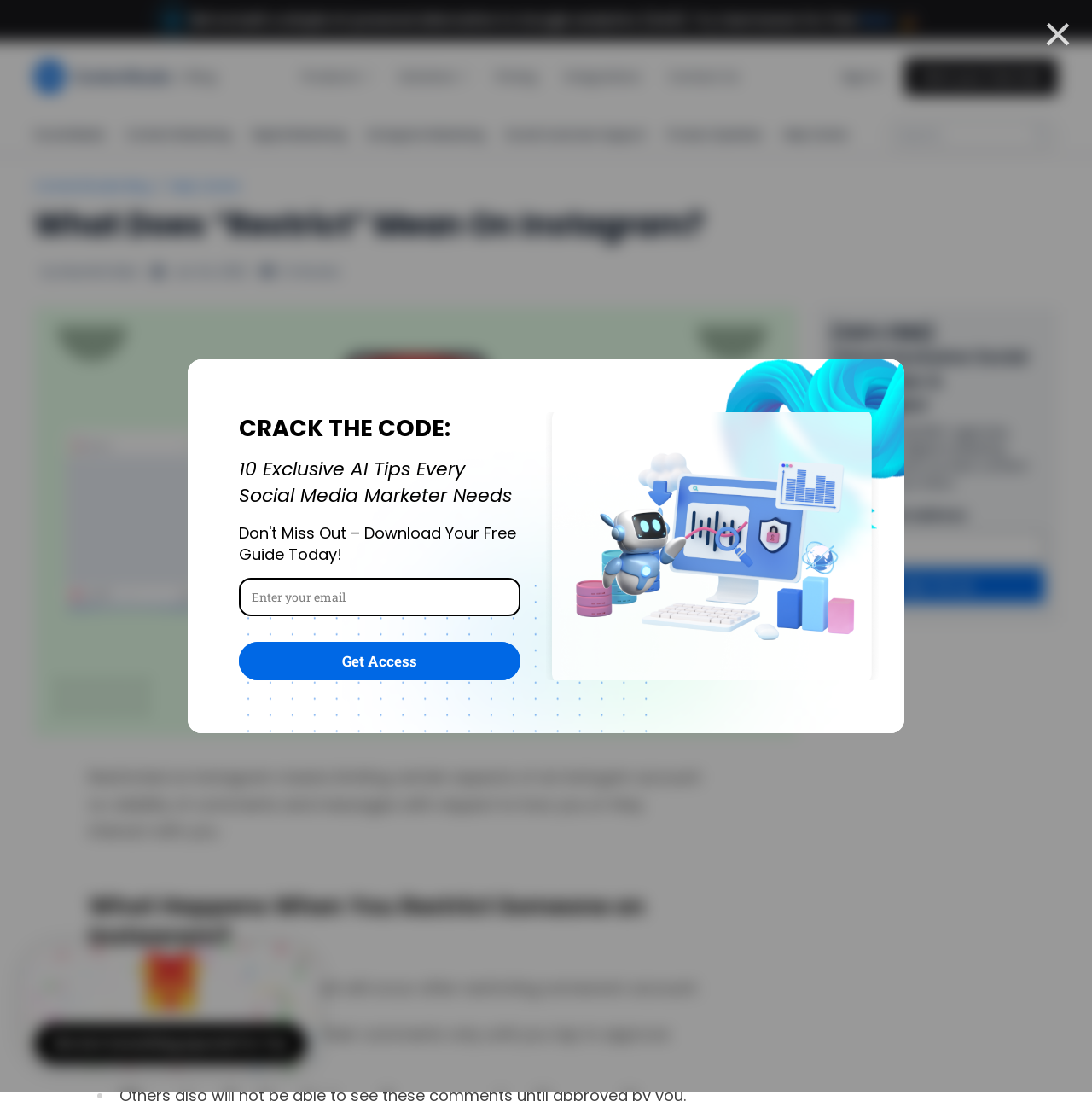Determine the bounding box coordinates for the area that needs to be clicked to fulfill this task: "Search for something". The coordinates must be given as four float numbers between 0 and 1, i.e., [left, top, right, bottom].

[0.812, 0.109, 0.969, 0.135]